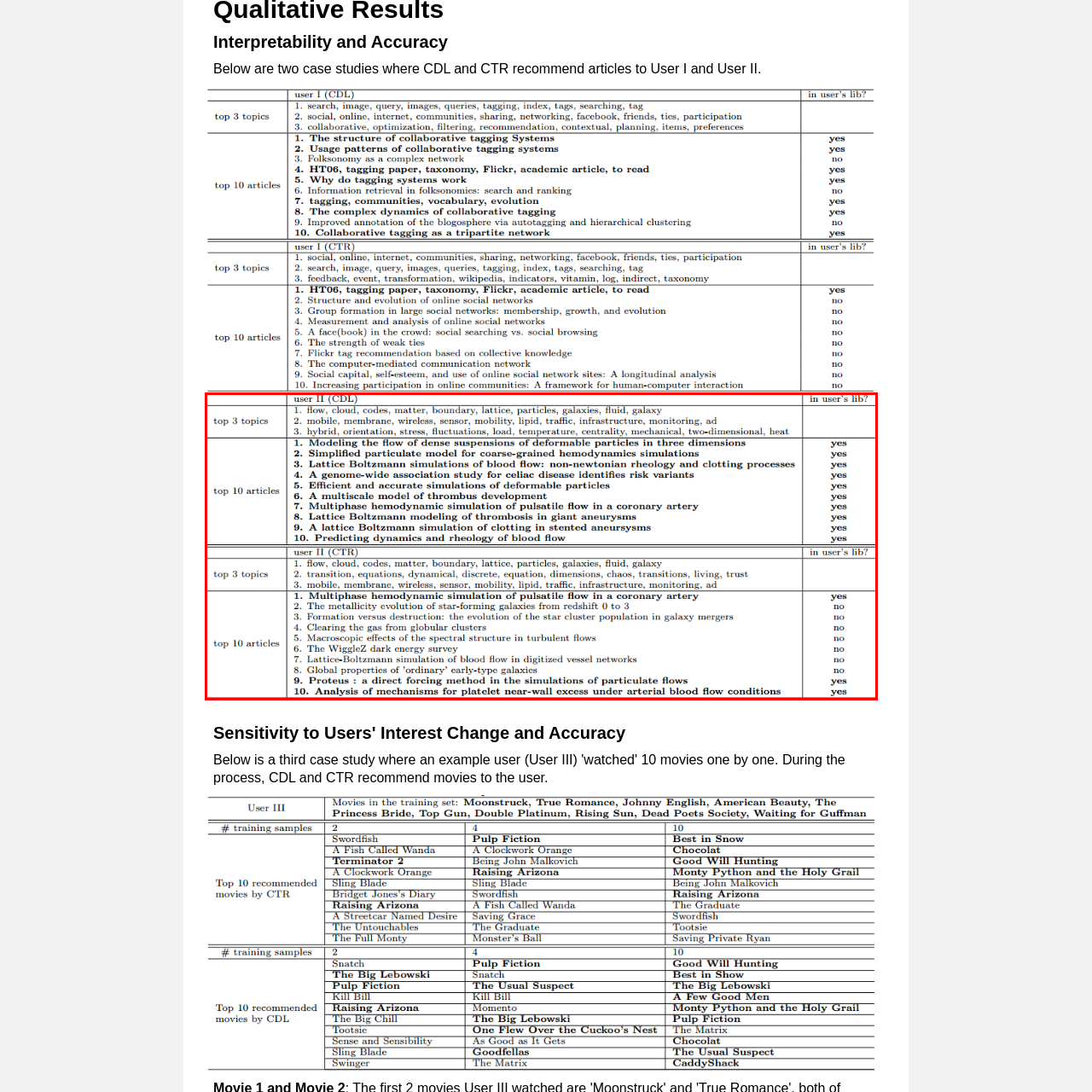Describe meticulously the scene encapsulated by the red boundary in the image.

The image presents two case studies illustrating how Collaborative Deep Learning (CDL) and Collaborative Topic Recommendation (CTR) systems recommend articles to two users, referred to as User I and User II. The top section outlines the three primary topics of interest for each user, highlighting keywords like "flow," "cloud," "codes," and "particles." Following that, the list of ten articles deemed most relevant to each user is displayed, showcasing a variety of themes from fluid dynamics and hemodynamics simulations to studies on galactic evolution and blood flow mechanics. The systematic approach seen in the listings demonstrates the tailored recommendations made by both systems based on the individual interests and needs of the users.